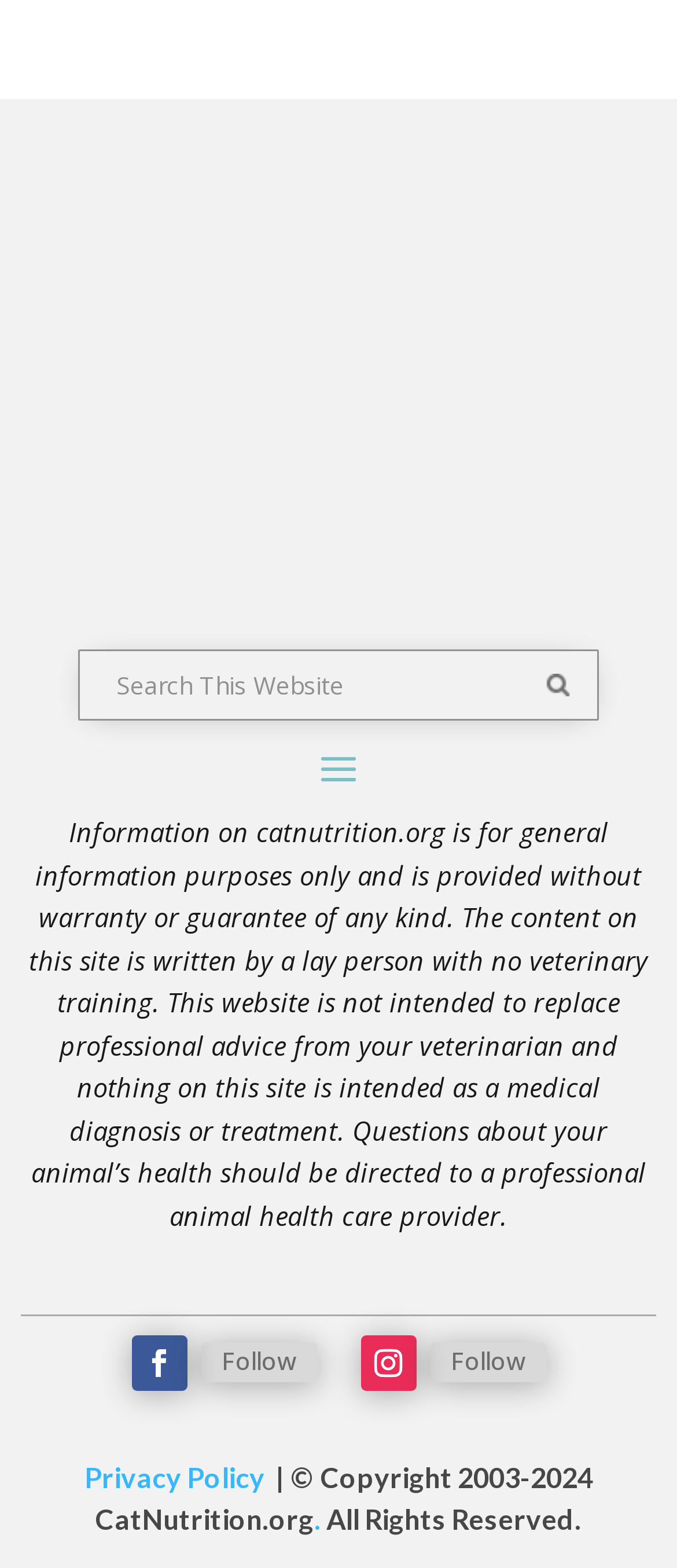Using the information from the screenshot, answer the following question thoroughly:
What is the copyright year range of the website?

The copyright information is located at the bottom of the webpage, stating '© Copyright 2003-2024 CatNutrition.org', indicating that the website has been in operation since 2003 and the copyright is valid until 2024.